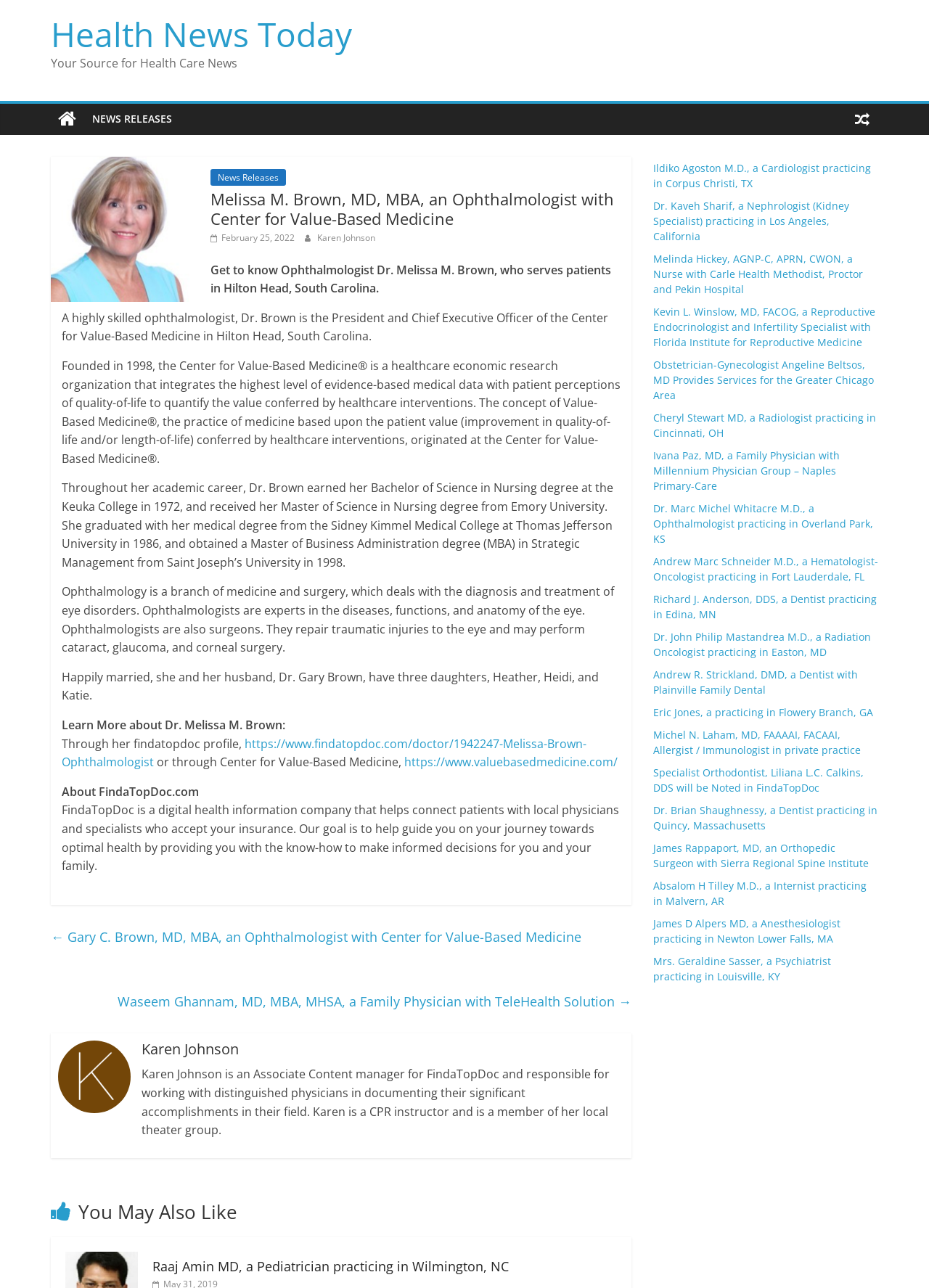Please locate the bounding box coordinates for the element that should be clicked to achieve the following instruction: "go back". Ensure the coordinates are given as four float numbers between 0 and 1, i.e., [left, top, right, bottom].

None